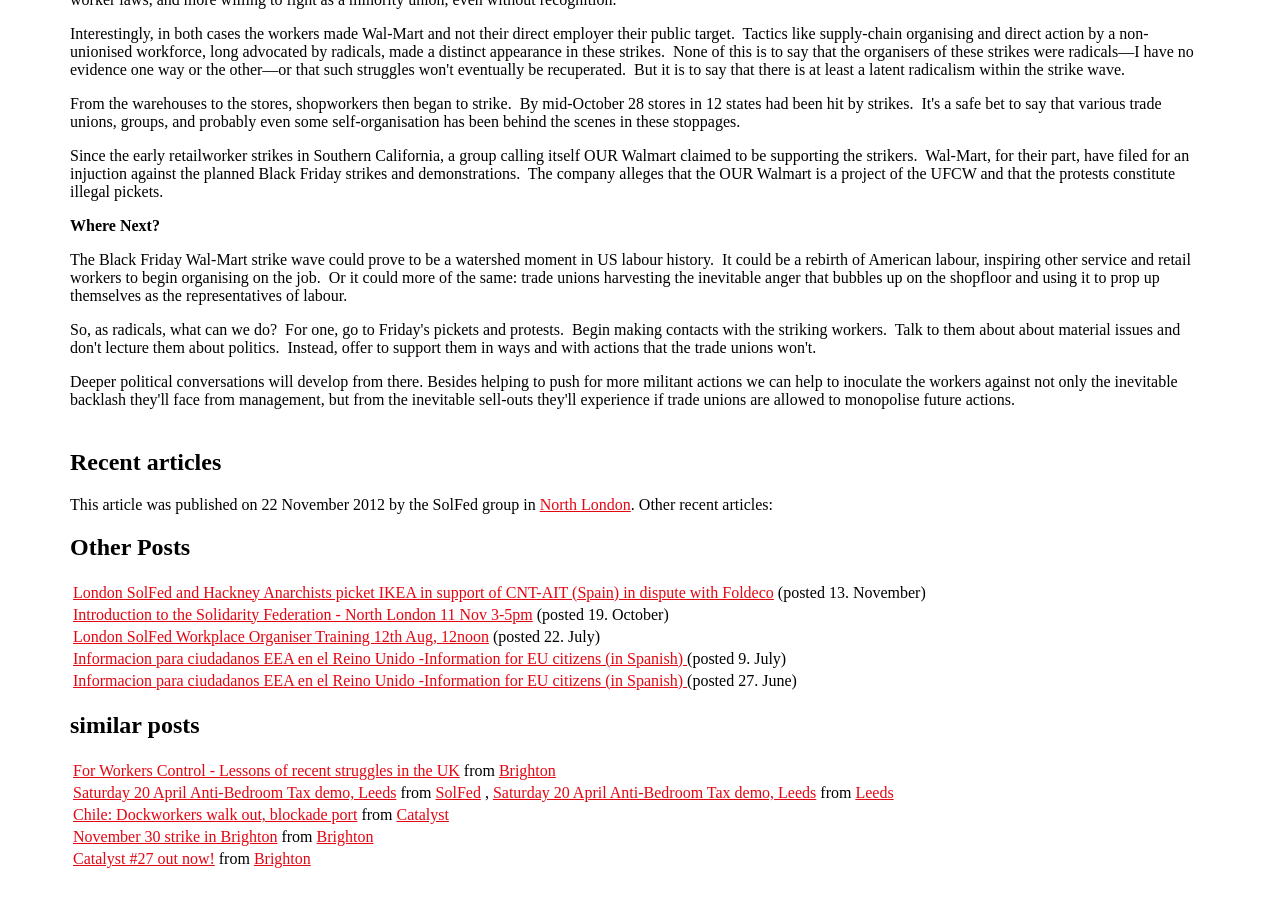From the webpage screenshot, predict the bounding box of the UI element that matches this description: "November 30 strike in Brighton".

[0.057, 0.915, 0.217, 0.934]